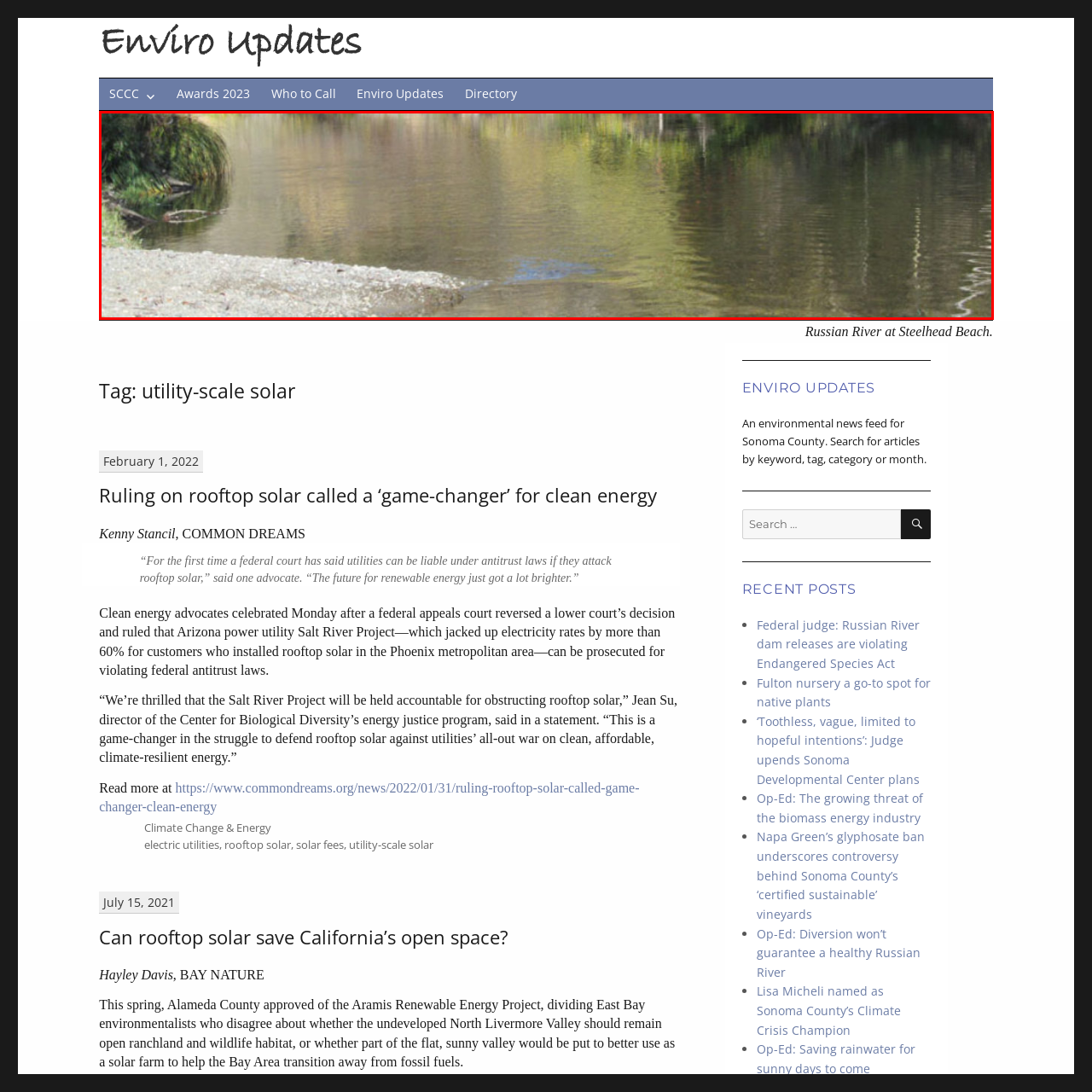Look at the area marked with a blue rectangle, What is the season hinted at in the image? 
Provide your answer using a single word or phrase.

Changing seasons